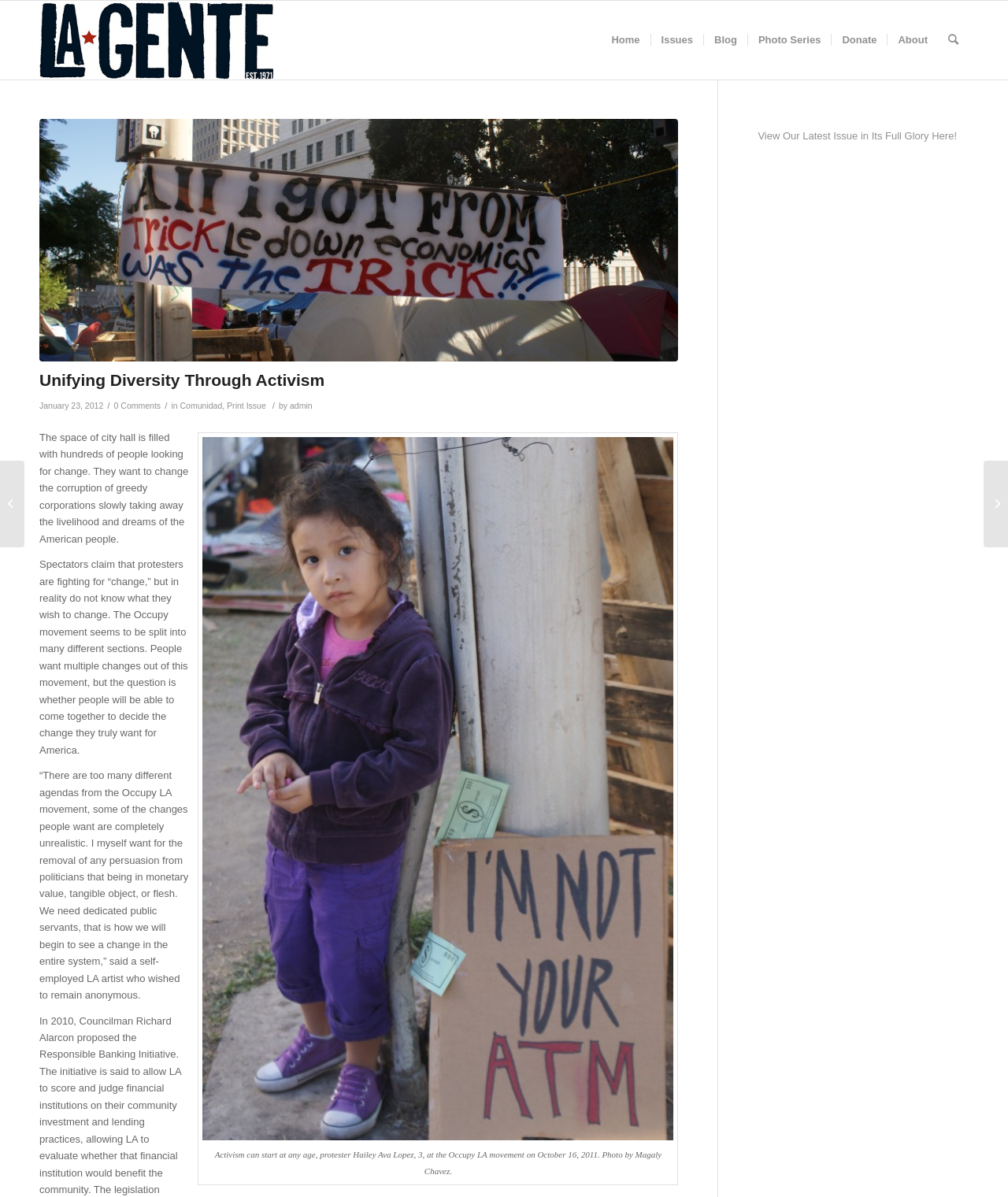Identify the bounding box coordinates of the clickable region to carry out the given instruction: "Click the 'Regain Software Discount Offers' link".

None